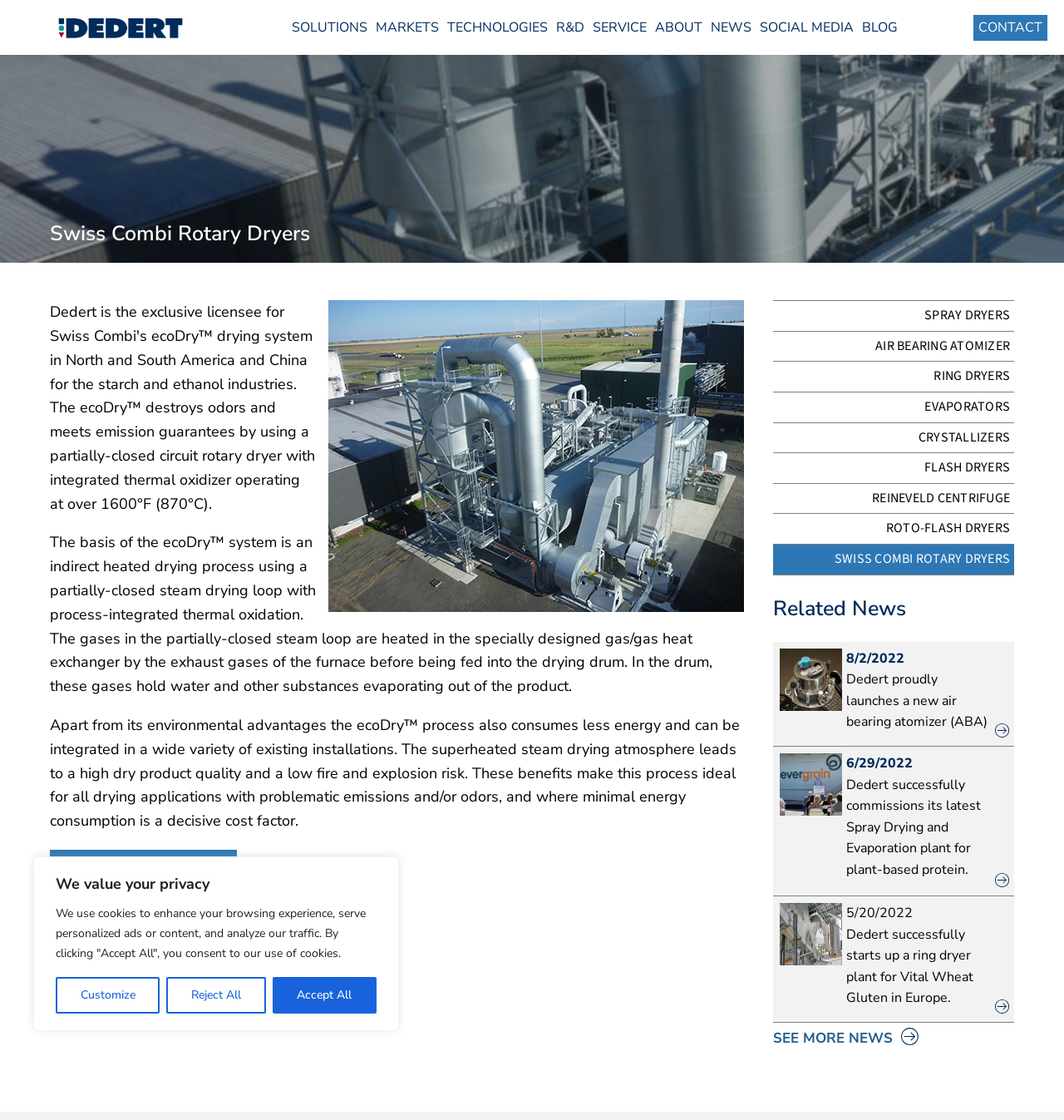What is the purpose of the 'SEE MORE NEWS' button?
Please look at the screenshot and answer in one word or a short phrase.

To see more news